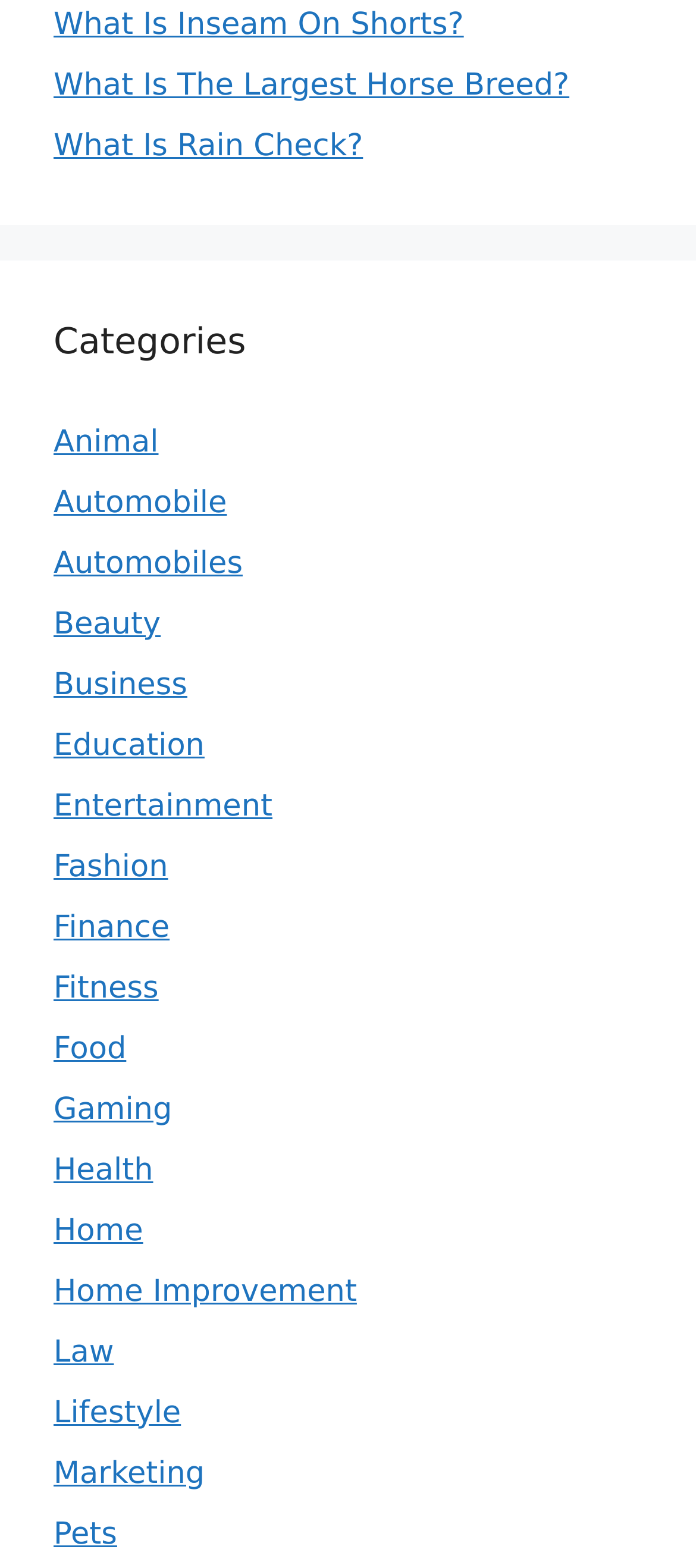What is the topic of the link 'What Is Rain Check?'?
From the screenshot, supply a one-word or short-phrase answer.

Business